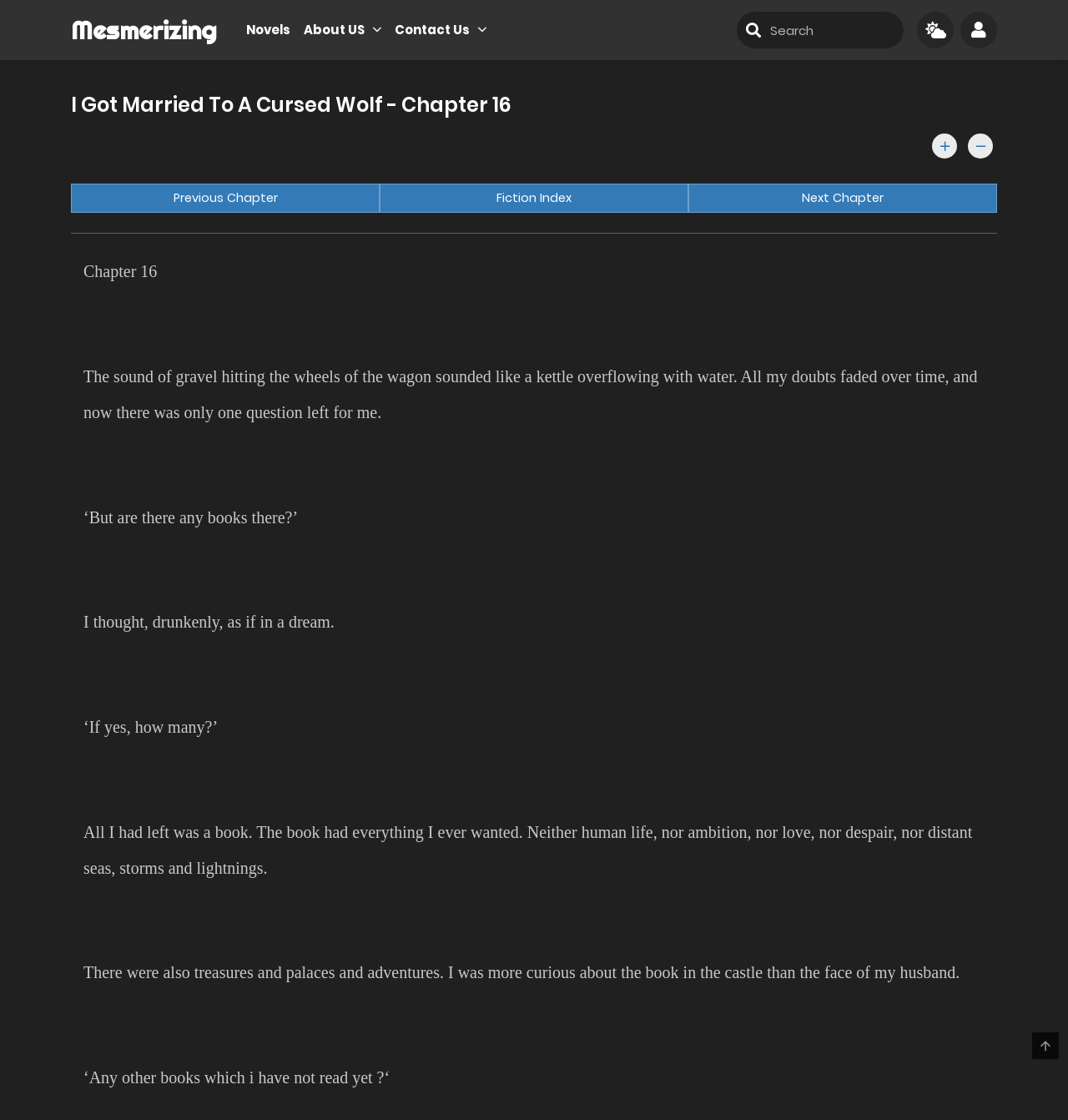Locate the bounding box of the UI element with the following description: "MesmerizingMM".

[0.066, 0.013, 0.203, 0.04]